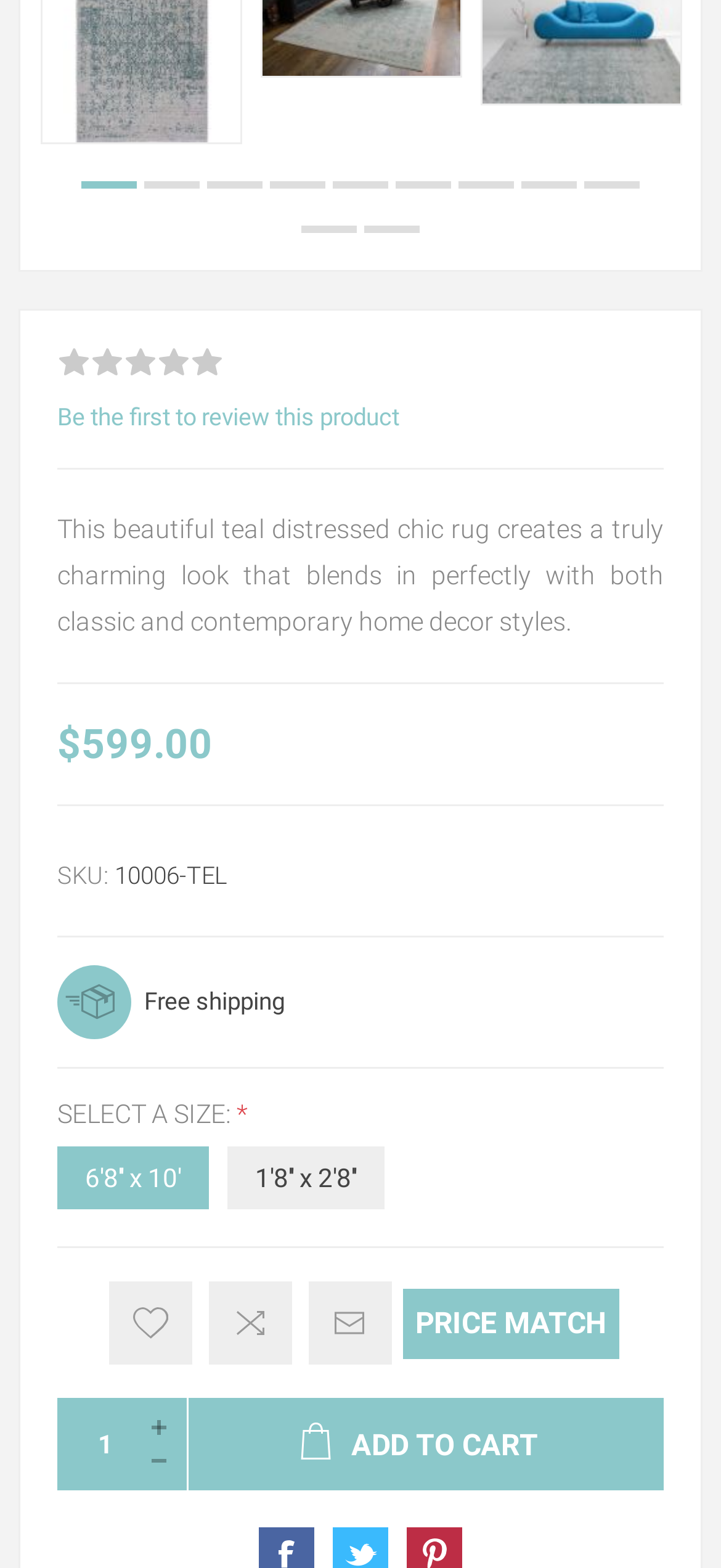For the following element description, predict the bounding box coordinates in the format (top-left x, top-left y, bottom-right x, bottom-right y). All values should be floating point numbers between 0 and 1. Description: Add to cart

[0.262, 0.892, 0.921, 0.951]